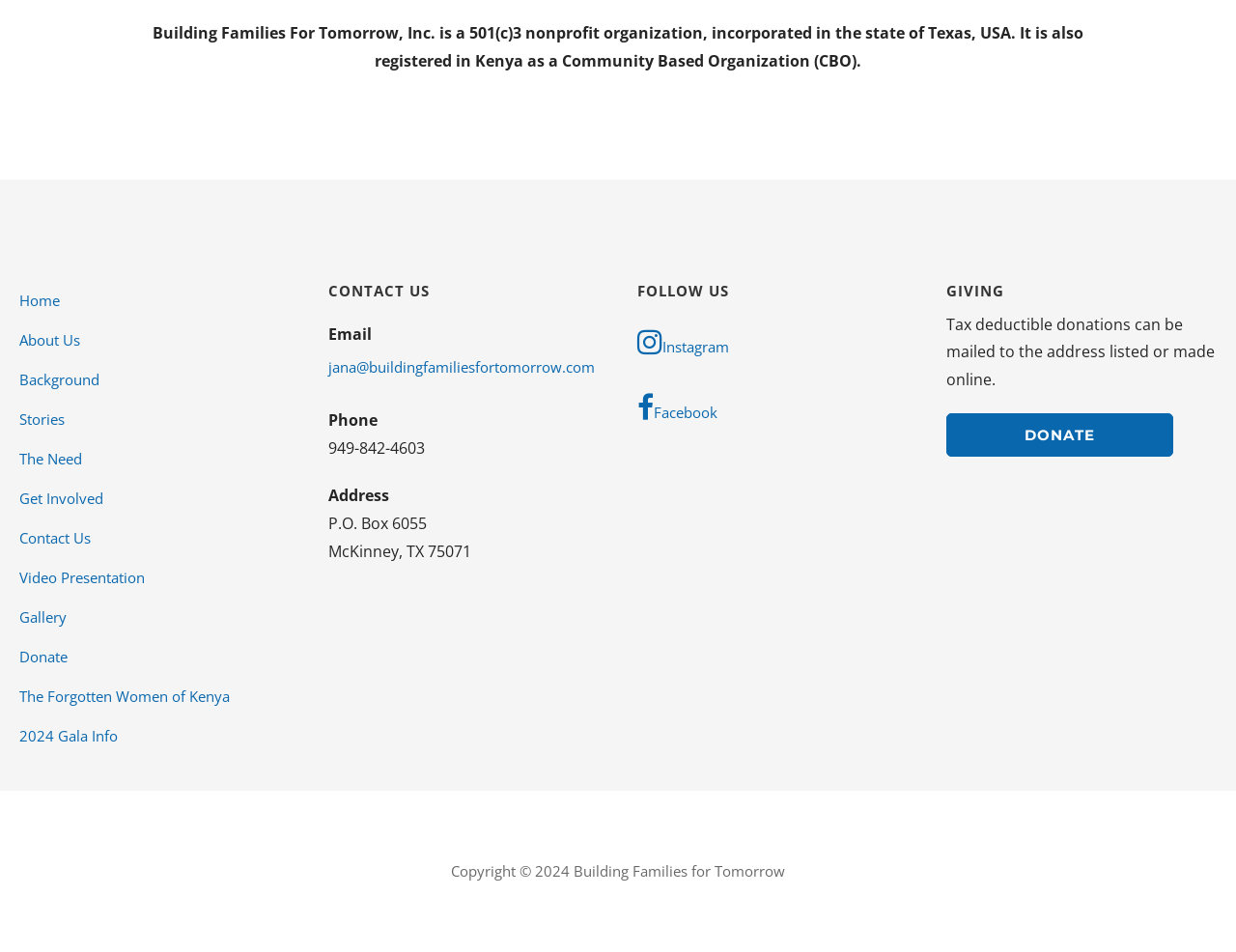Please locate the bounding box coordinates of the element's region that needs to be clicked to follow the instruction: "Follow us on Instagram". The bounding box coordinates should be provided as four float numbers between 0 and 1, i.e., [left, top, right, bottom].

[0.516, 0.336, 0.734, 0.385]